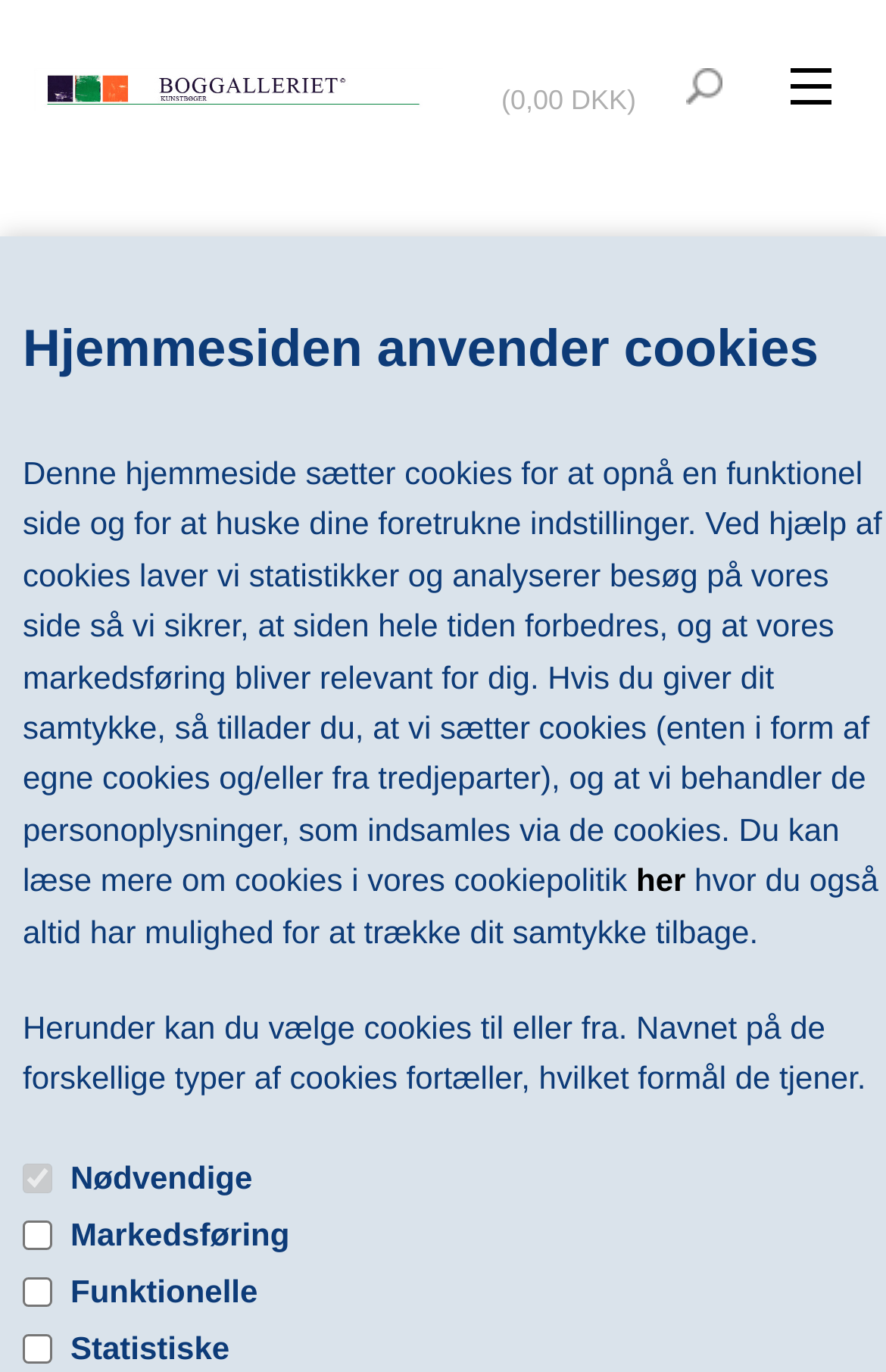Indicate the bounding box coordinates of the clickable region to achieve the following instruction: "Browse KUNSTBØGER."

[0.0, 0.091, 1.0, 0.168]